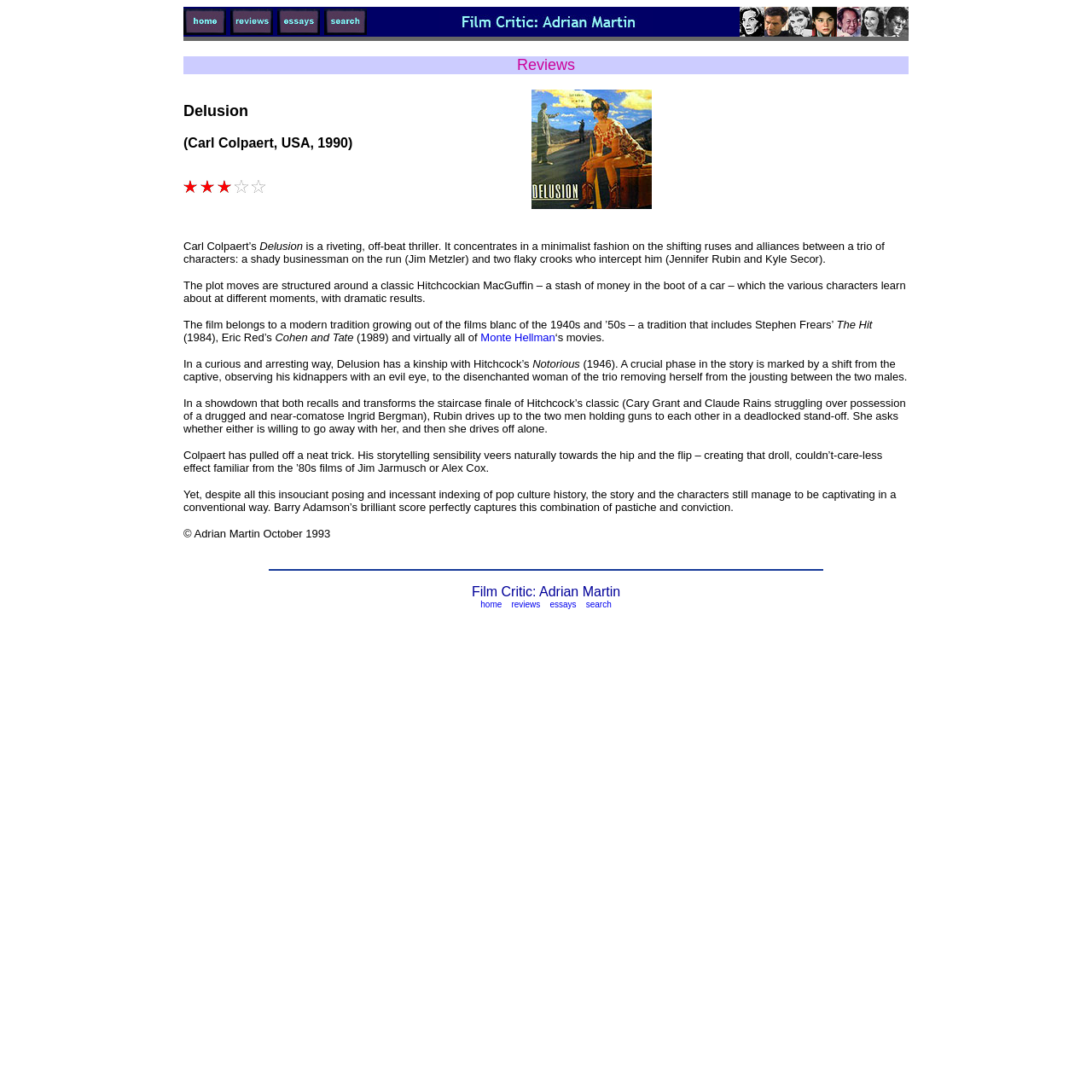Determine the bounding box coordinates for the UI element described. Format the coordinates as (top-left x, top-left y, bottom-right x, bottom-right y) and ensure all values are between 0 and 1. Element description: Reviews

[0.473, 0.052, 0.527, 0.067]